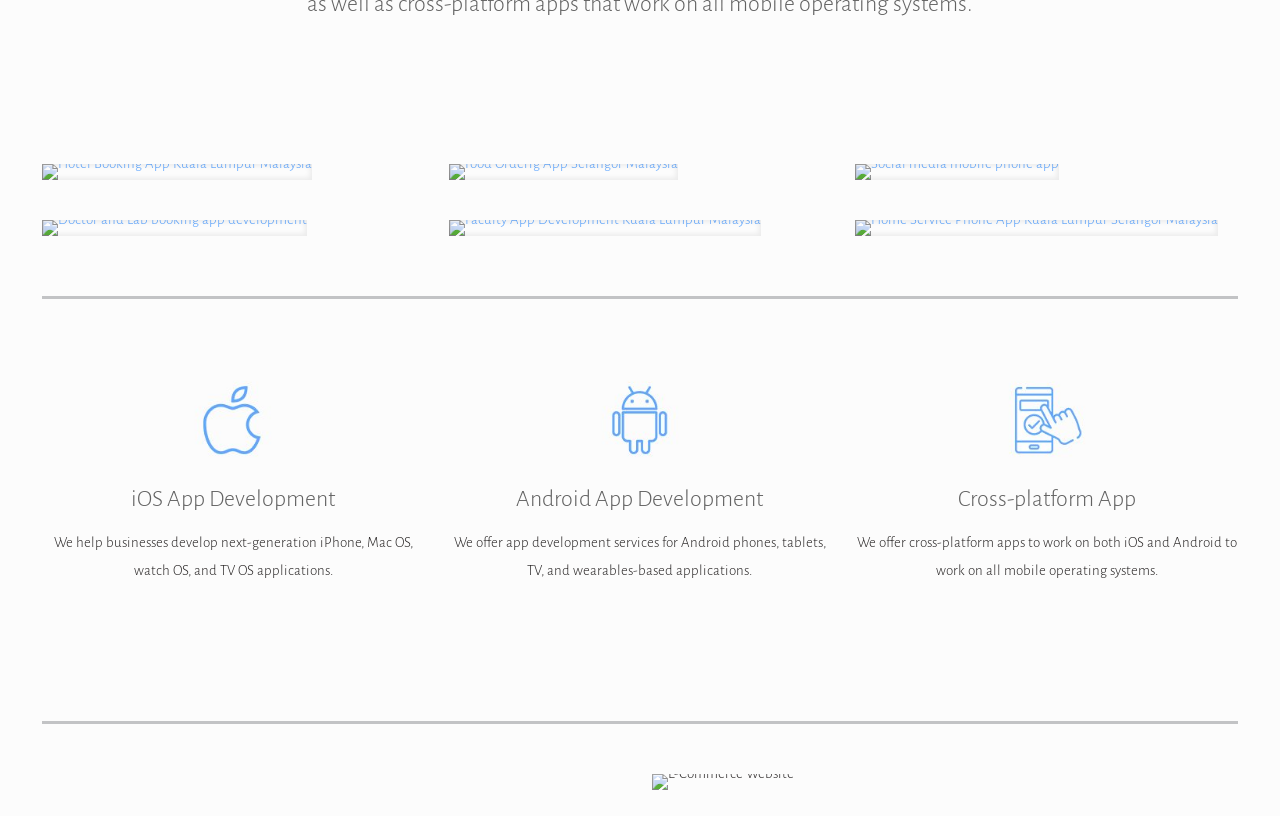Determine the bounding box coordinates for the area you should click to complete the following instruction: "View Hotel Booking App Kuala Lumpur Malaysia".

[0.033, 0.201, 0.244, 0.221]